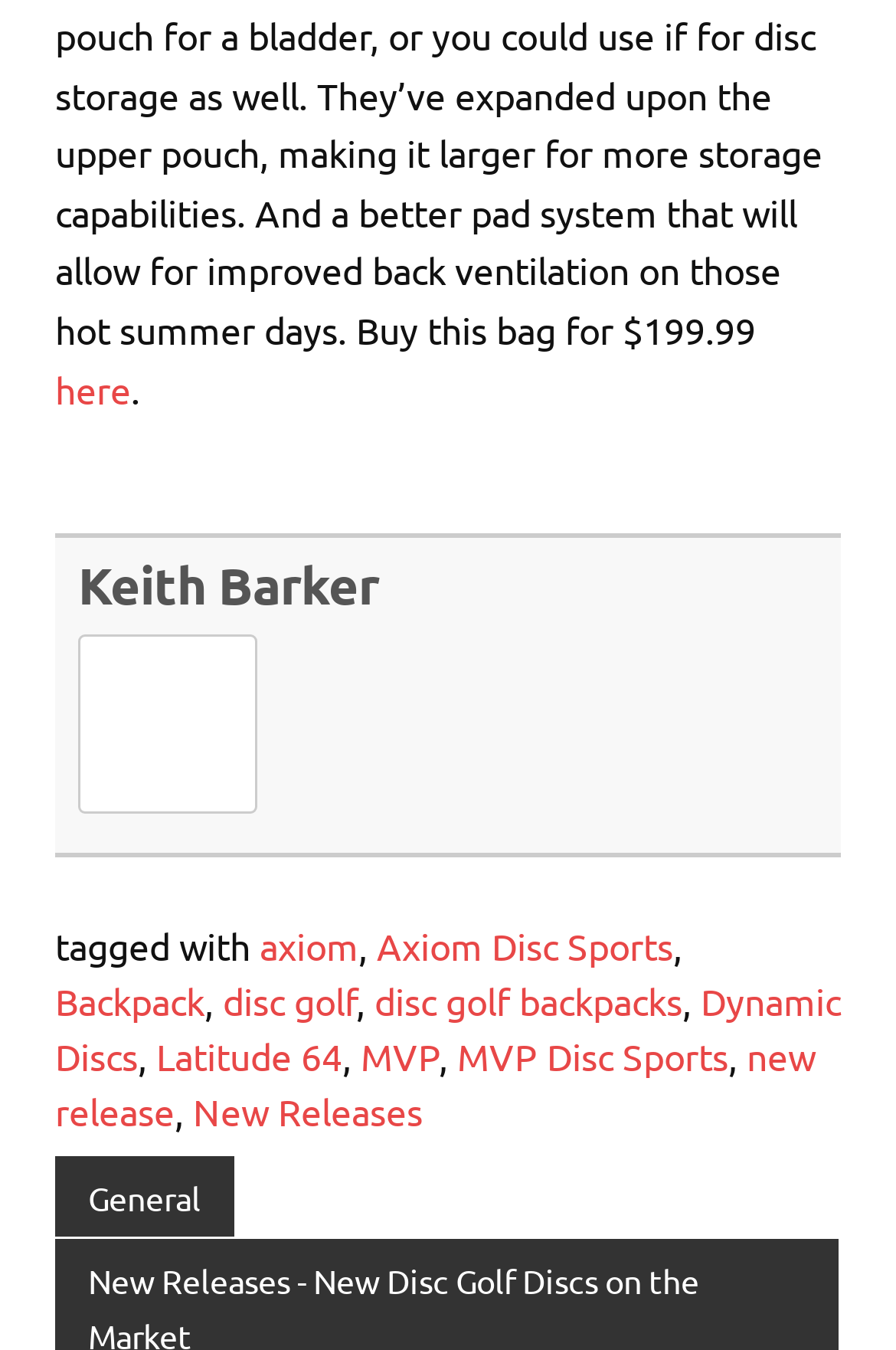How many tags are mentioned?
Please give a detailed and thorough answer to the question, covering all relevant points.

The tags mentioned on the webpage are 'axiom', 'Axiom Disc Sports', 'Backpack', 'disc golf', 'disc golf backpacks', 'new release', and 'New Releases'. There are 7 tags in total.